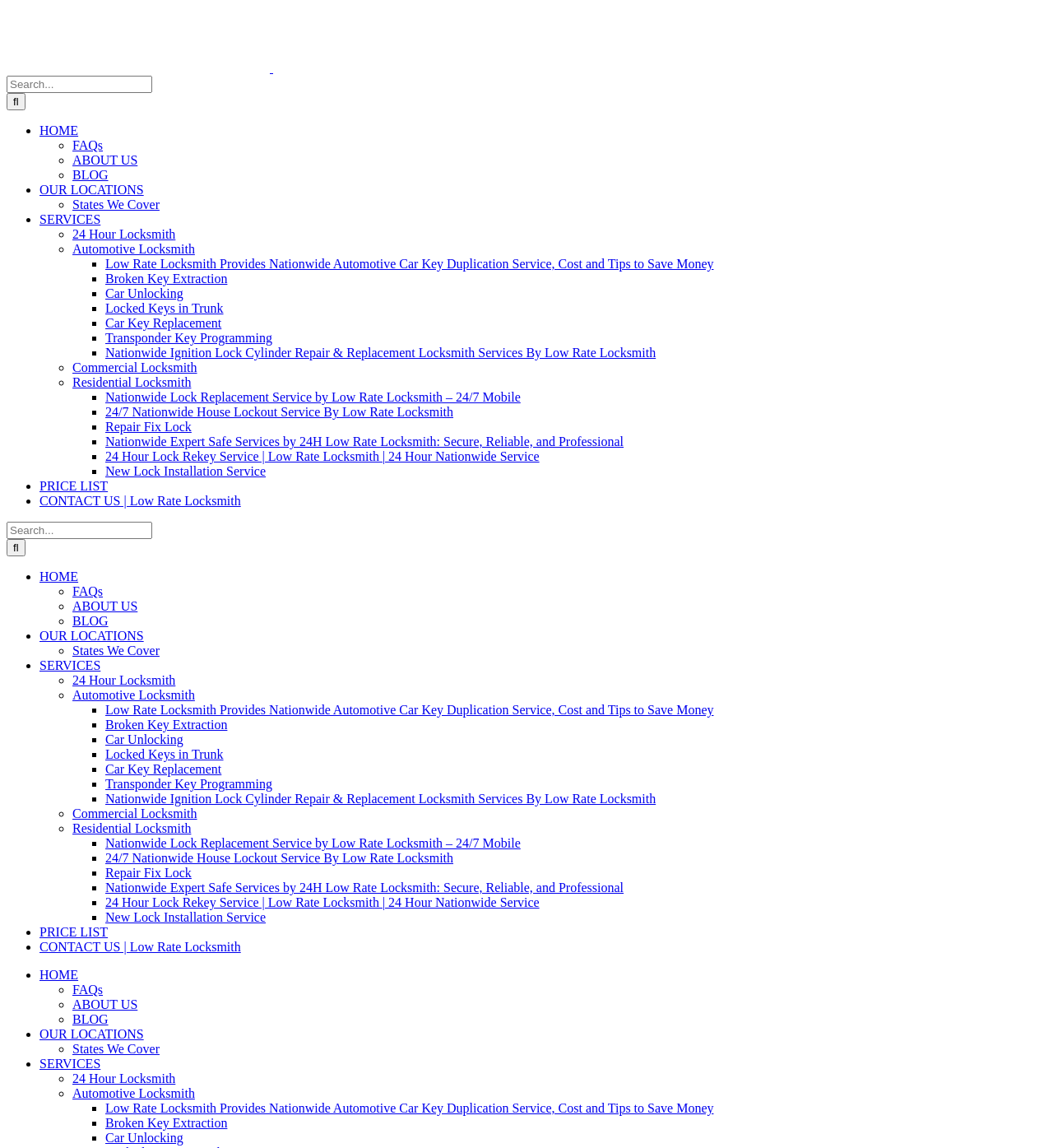What types of locations are served?
Give a detailed and exhaustive answer to the question.

The website mentions 'Nationwide' in several places, including the services section, indicating that the locksmith company provides services across the country.